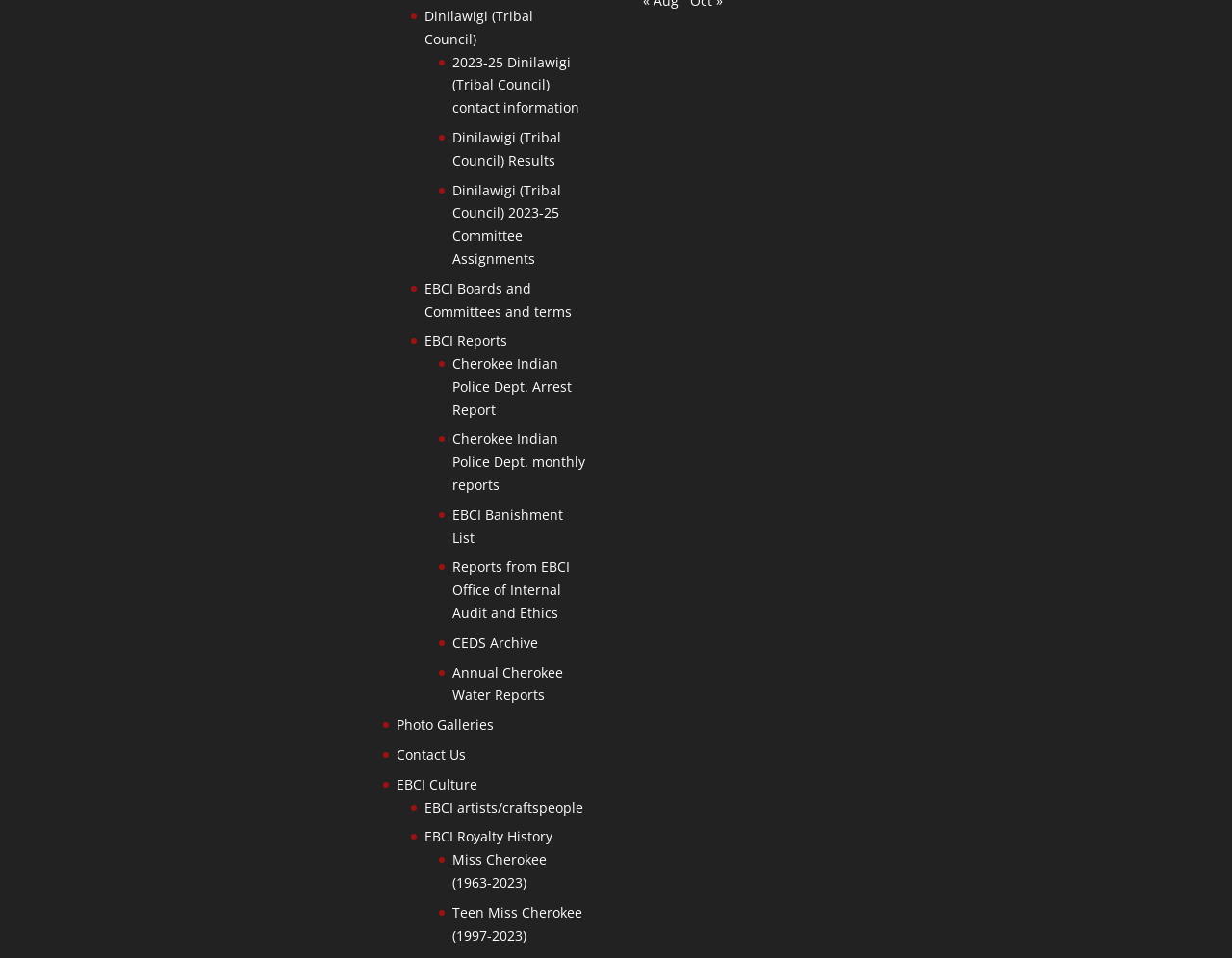Determine the bounding box coordinates of the clickable region to execute the instruction: "View Miss Cherokee history". The coordinates should be four float numbers between 0 and 1, denoted as [left, top, right, bottom].

[0.367, 0.888, 0.444, 0.931]